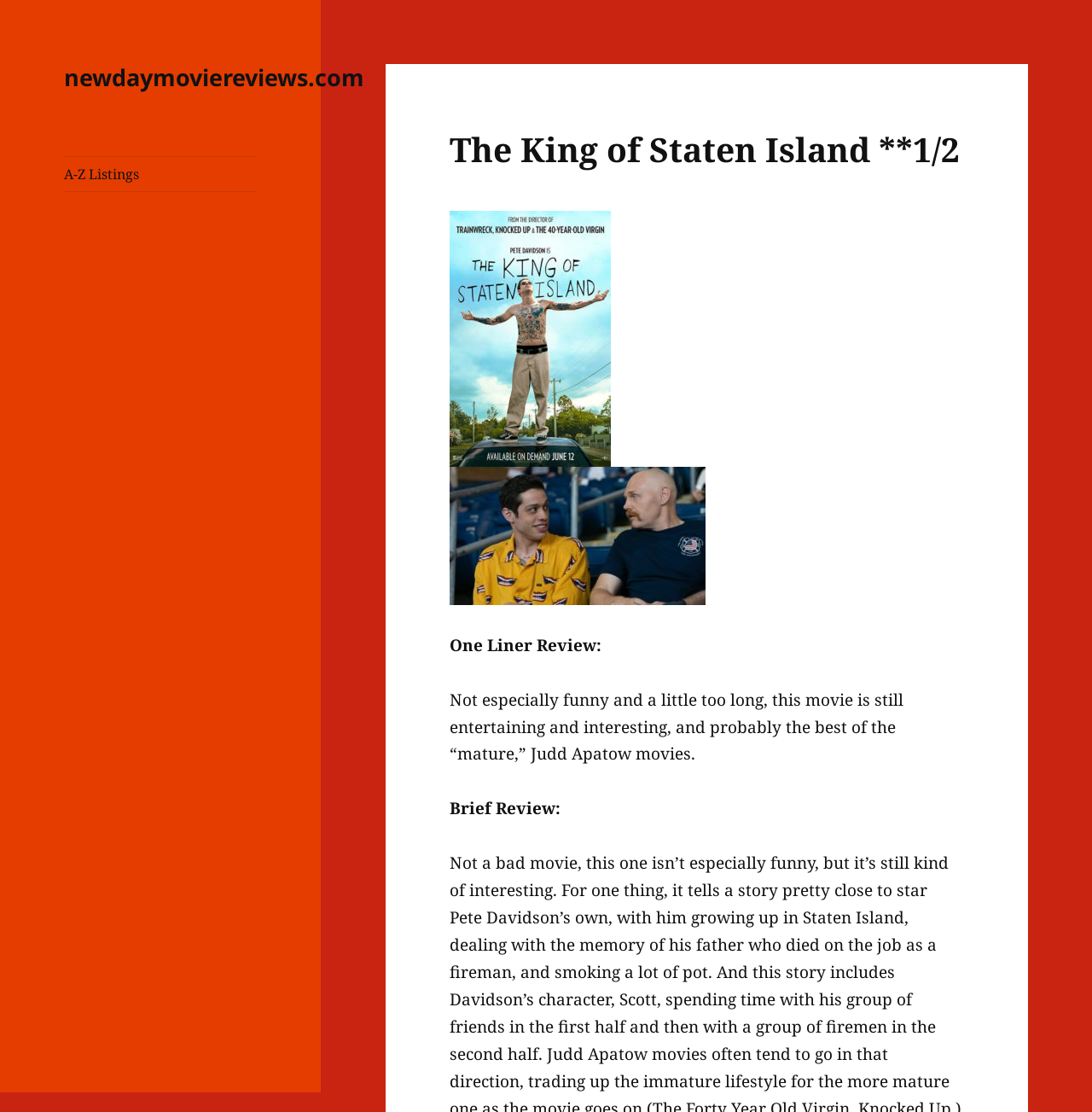What is the tone of the movie review?
Provide a detailed answer to the question using information from the image.

I determined the tone by reading the review, which states that the movie is 'not especially funny and a little too long', but also 'entertaining and interesting'. This suggests that the reviewer has mixed opinions about the movie.